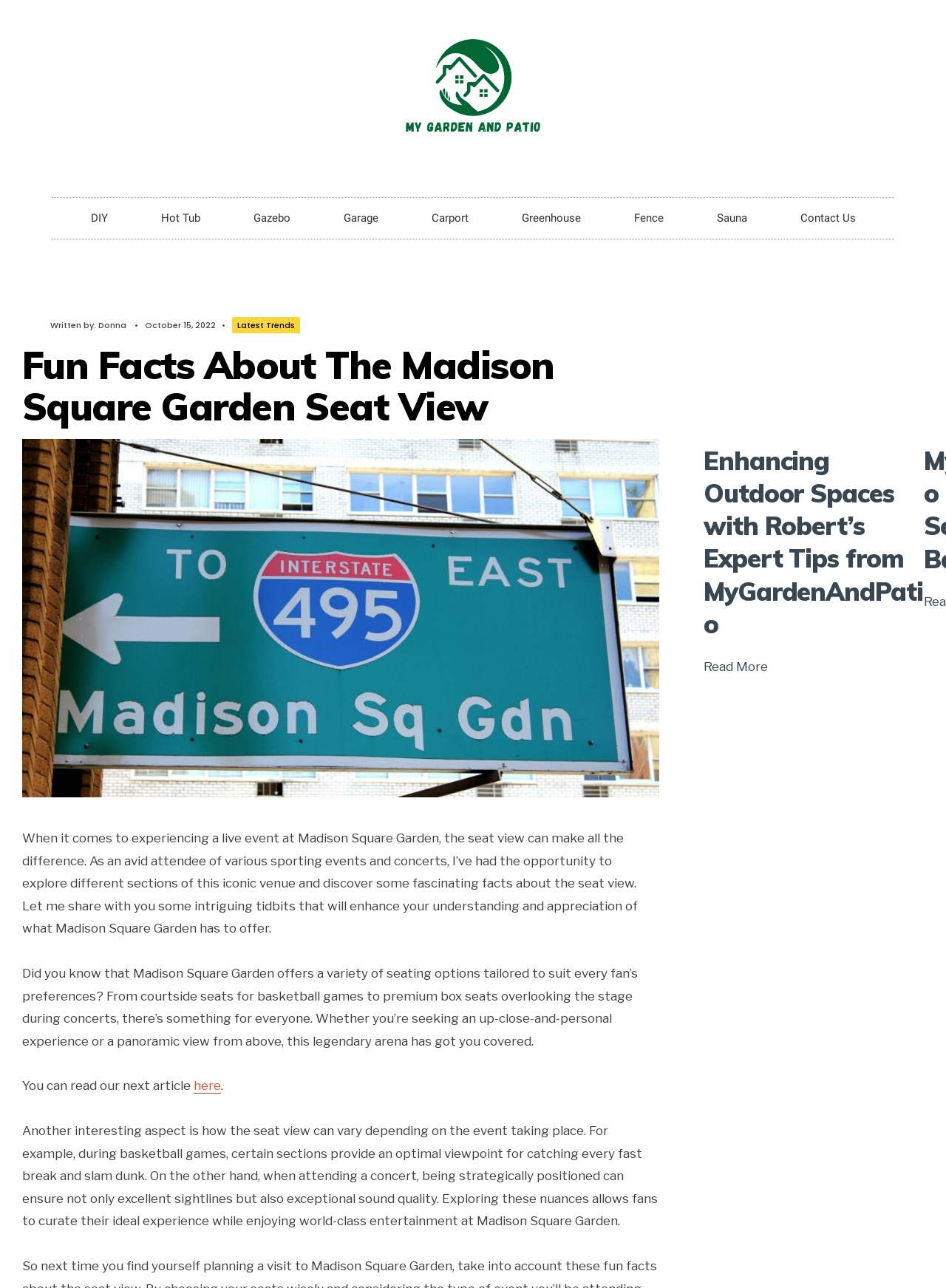Determine the bounding box coordinates of the element's region needed to click to follow the instruction: "Read the article by Donna". Provide these coordinates as four float numbers between 0 and 1, formatted as [left, top, right, bottom].

[0.104, 0.248, 0.134, 0.258]